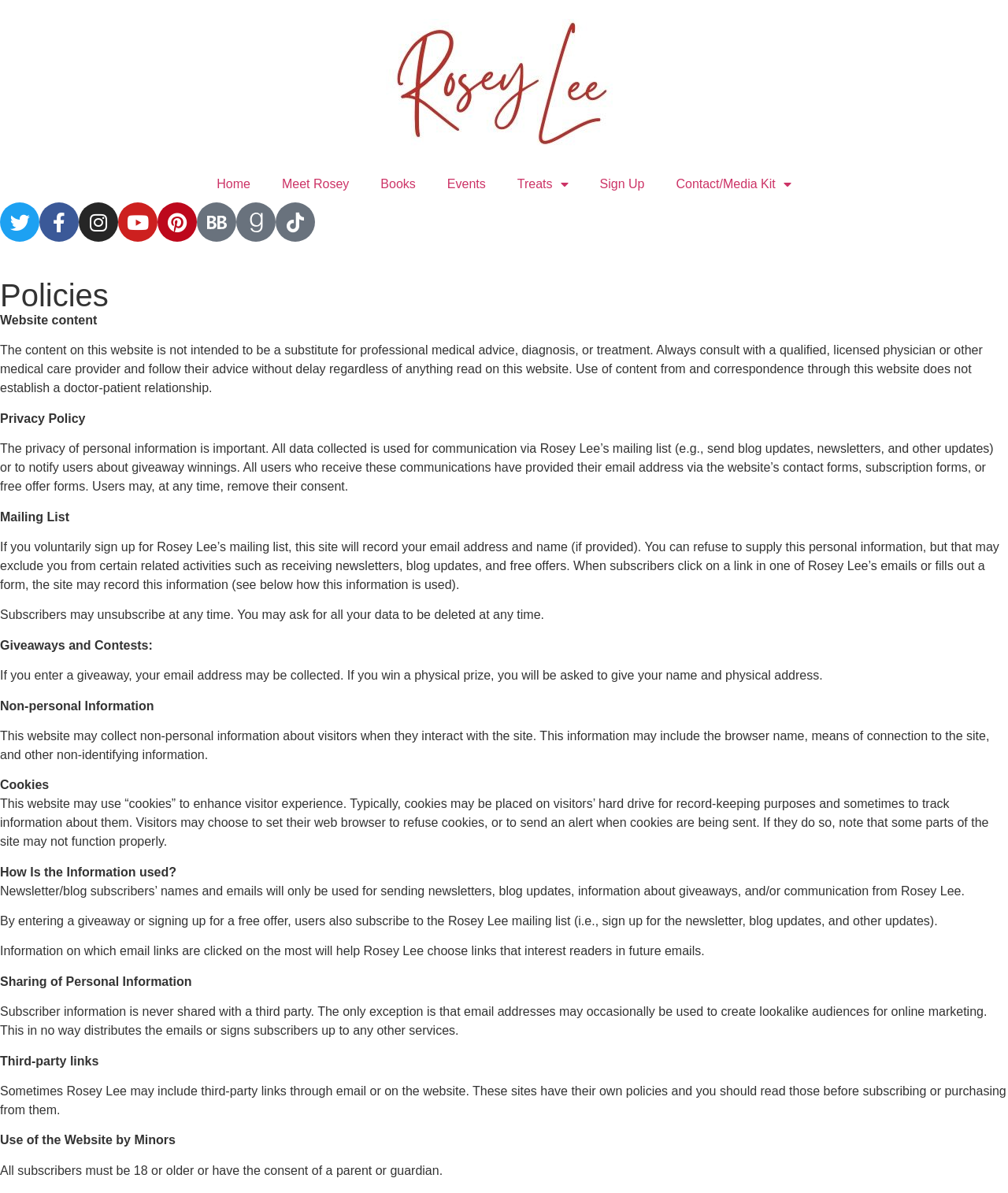Using the elements shown in the image, answer the question comprehensively: What is the privacy policy of this website?

According to the webpage, the privacy policy of this website is to protect personal information, including email addresses and names, and to use this information only for communication via Rosey Lee's mailing list, such as sending newsletters, blog updates, and other updates.